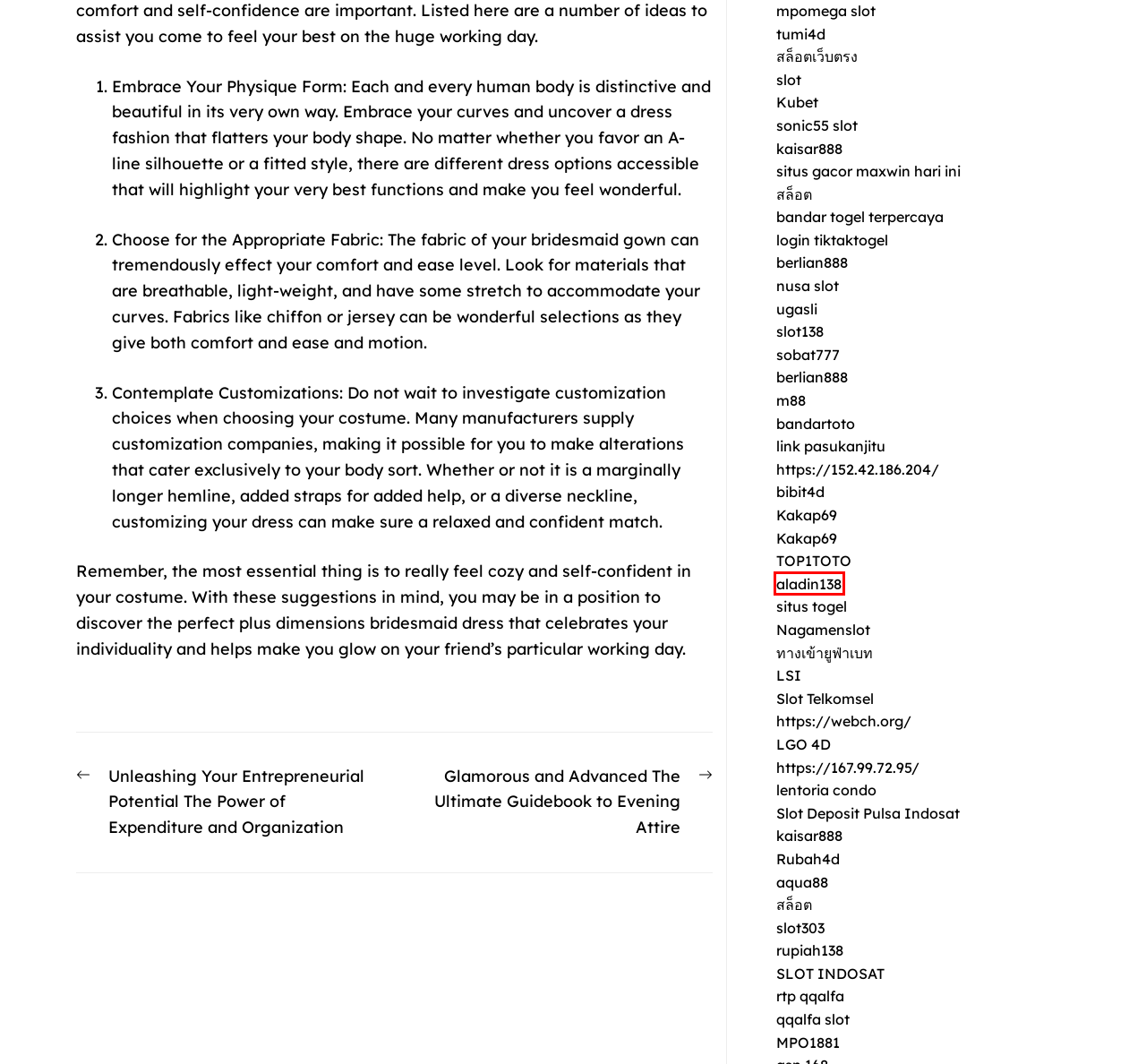You are given a screenshot of a webpage with a red rectangle bounding box around an element. Choose the best webpage description that matches the page after clicking the element in the bounding box. Here are the candidates:
A. ALADDIN138 : Official Website Judi Slot Online 138
B. Berlian888 Bocoran Situs Terbaik Dijamin Mudah Maxwin berlian 888.
C. TOP1TOTO : Situs Permainan Toto Online Resmi yang Terbukti Banyak Untung
D. Account Suspended
E. LGO4D : Link Situs LGO4D Resmi Situs 4D Slot LGO Terbaik
F. KAKAP69 - Layanan Support Link Alternatif Center 24 Hours
G. Pasukanjitu Link Daftar Login Terbaru 2024
H. เว็บ สล็อตเว็บตรง - ค่ายเกมสล็อตใหญ่ สล็อตเว็บตรง pg 888

A